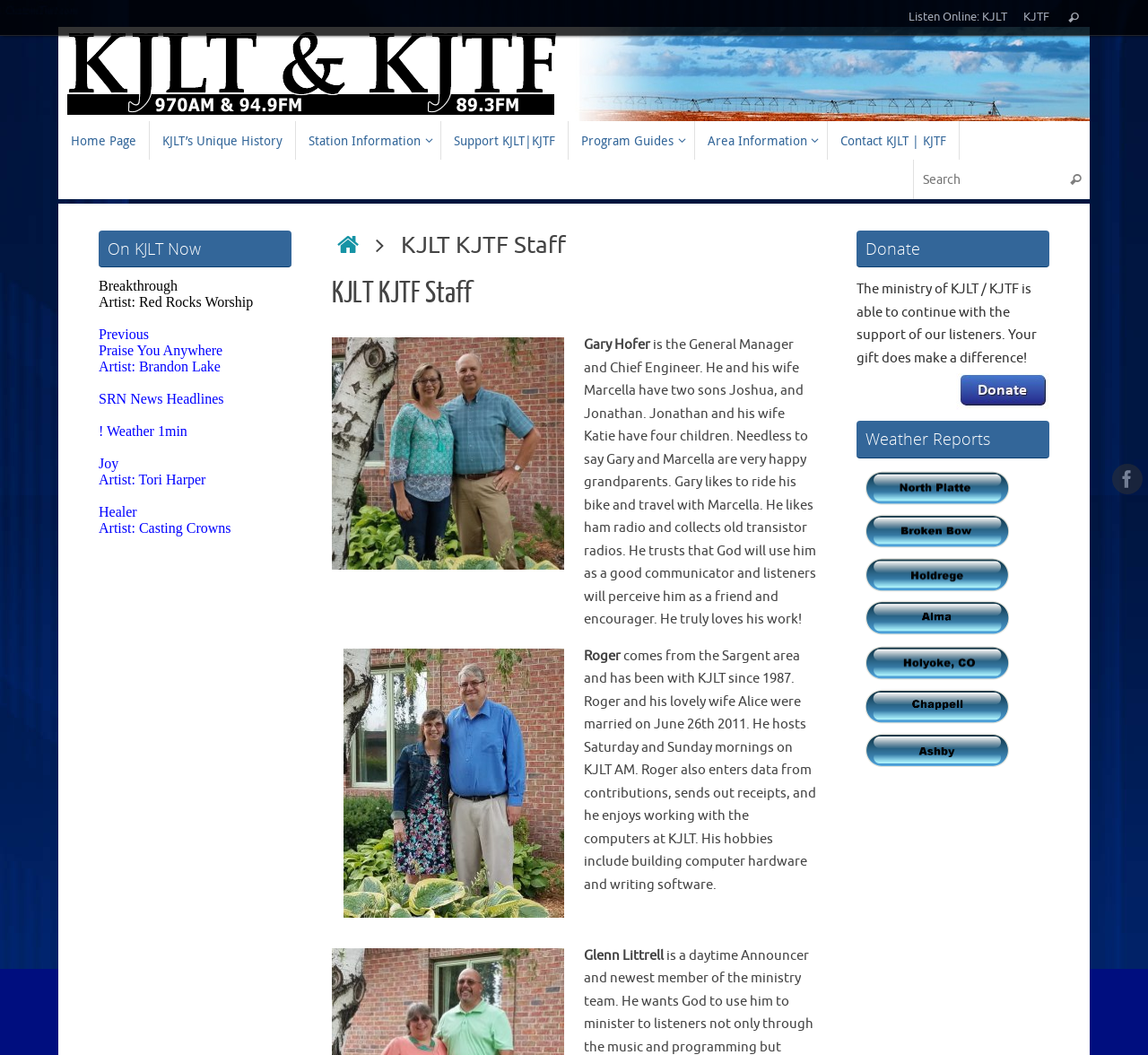Determine the bounding box coordinates of the clickable region to carry out the instruction: "Check the weather in North Platte, NE".

[0.754, 0.47, 0.879, 0.482]